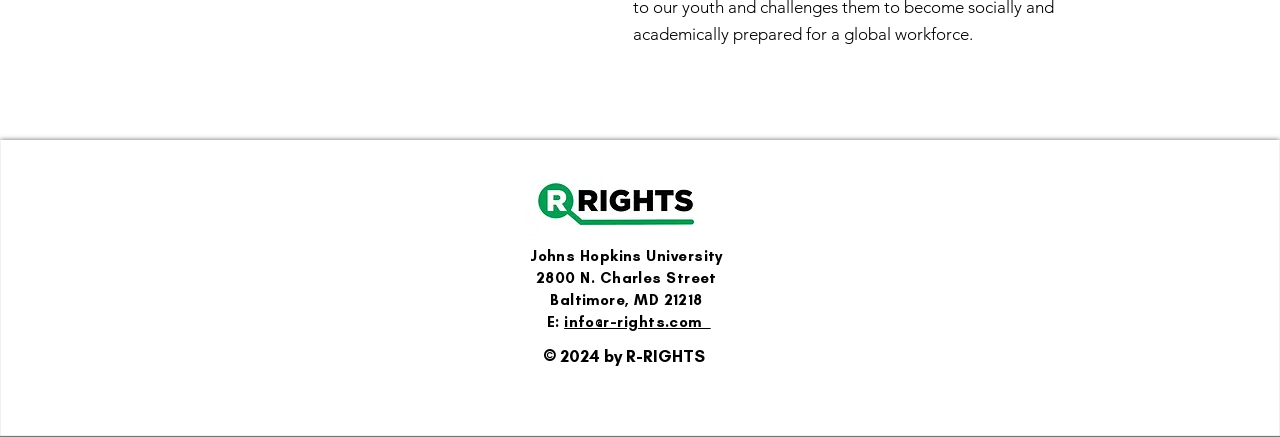What is the email address?
Give a detailed explanation using the information visible in the image.

The email address can be found in the contact information section, where the address and phone number are also provided. The text 'E: info@r-rights.com' indicates that the email address is 'info@r-rights.com'.